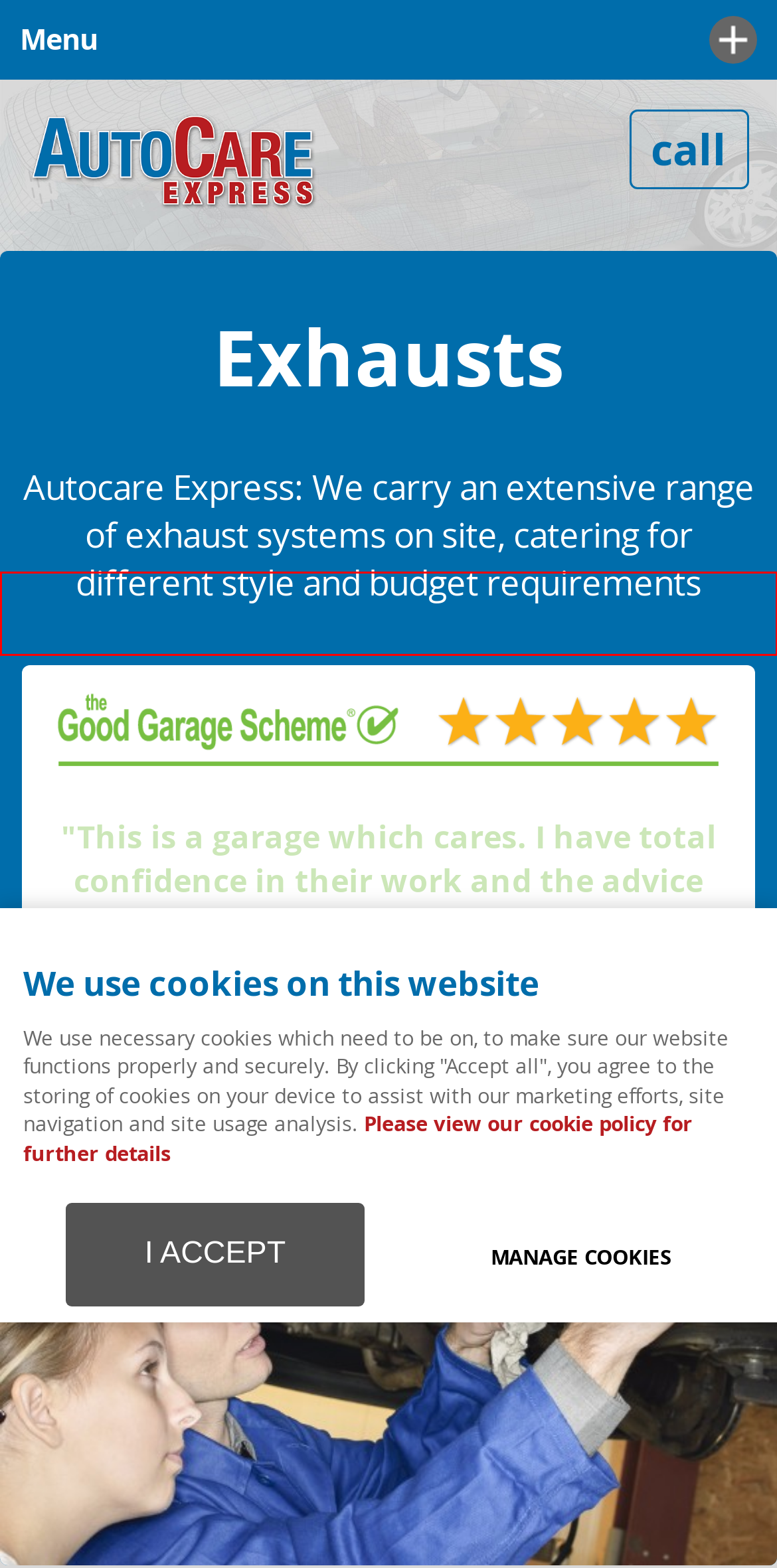Given a screenshot of a webpage with a red bounding box, please pick the webpage description that best fits the new webpage after clicking the element inside the bounding box. Here are the candidates:
A. Brake Testing & Repair in Witney & Oxford - Autocare Express
B. Autocare Express, Car Serving & MOT's, Witney & Oxford,Contact
C. Tyre replacement and repair in Witney & Oxford - Autocare Express
D. Air Condtioning Services and Repairs, Witney, Oxfordshire
E. Cost Effective Web Design, Oxford
F. Cookie Policy
G. MOT, Car Repair & Oil Change in Witney & Oxford - Autocare Express
H. Alloy Wheel Repair in Witney and Oxford

D